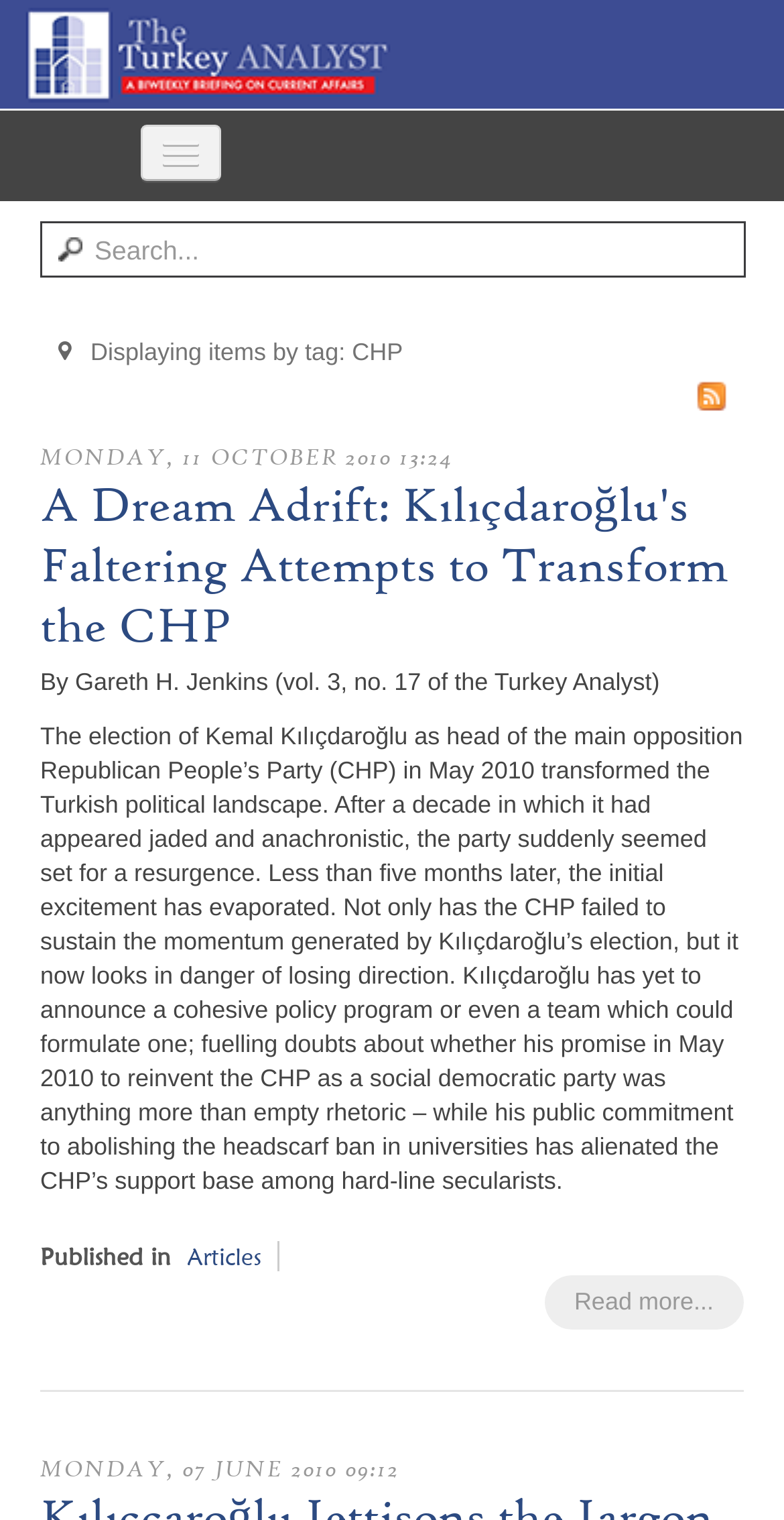Please find the bounding box coordinates of the section that needs to be clicked to achieve this instruction: "Subscribe to this RSS feed".

[0.887, 0.25, 0.928, 0.271]